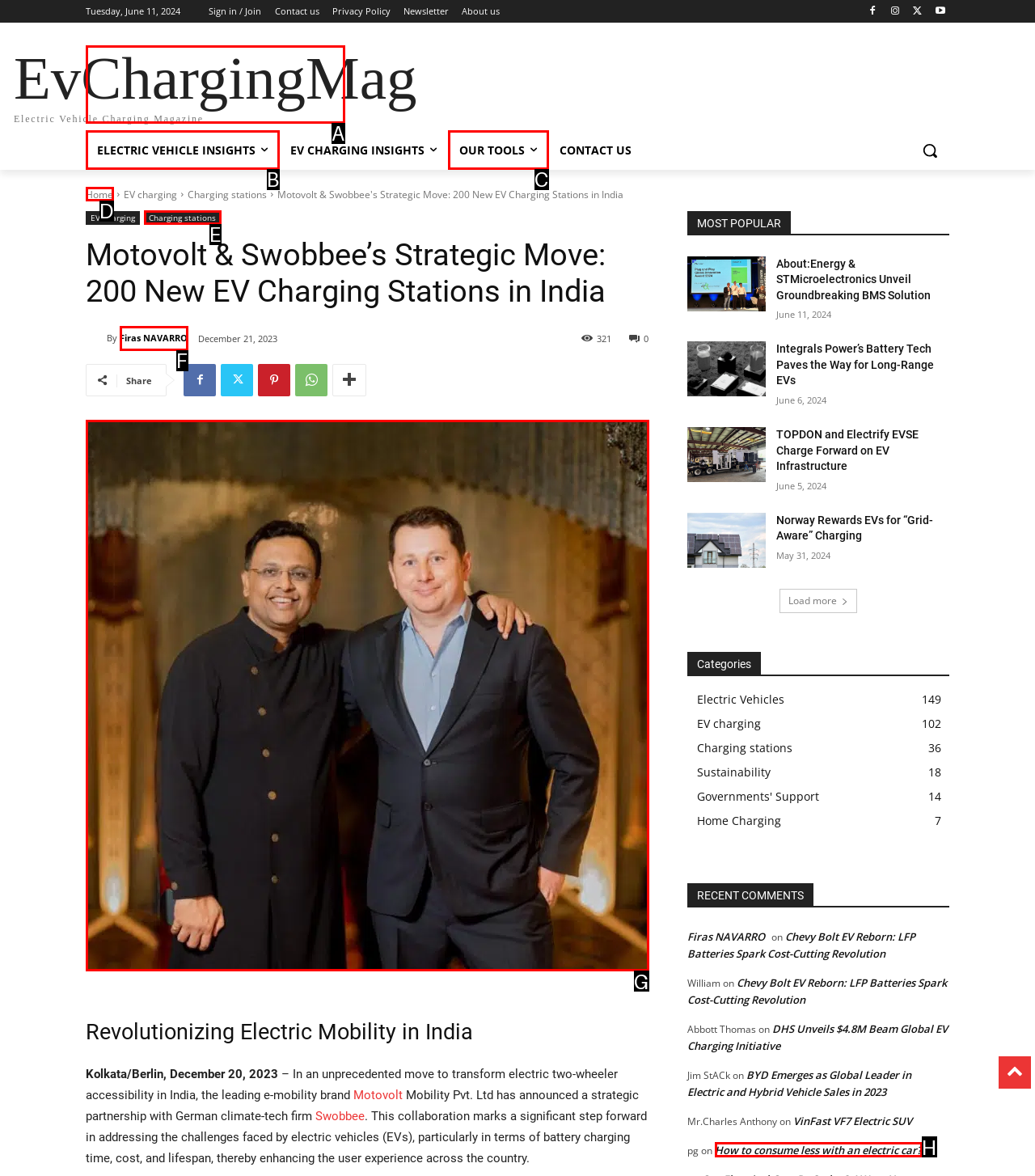Find the UI element described as: Our Tools
Reply with the letter of the appropriate option.

C